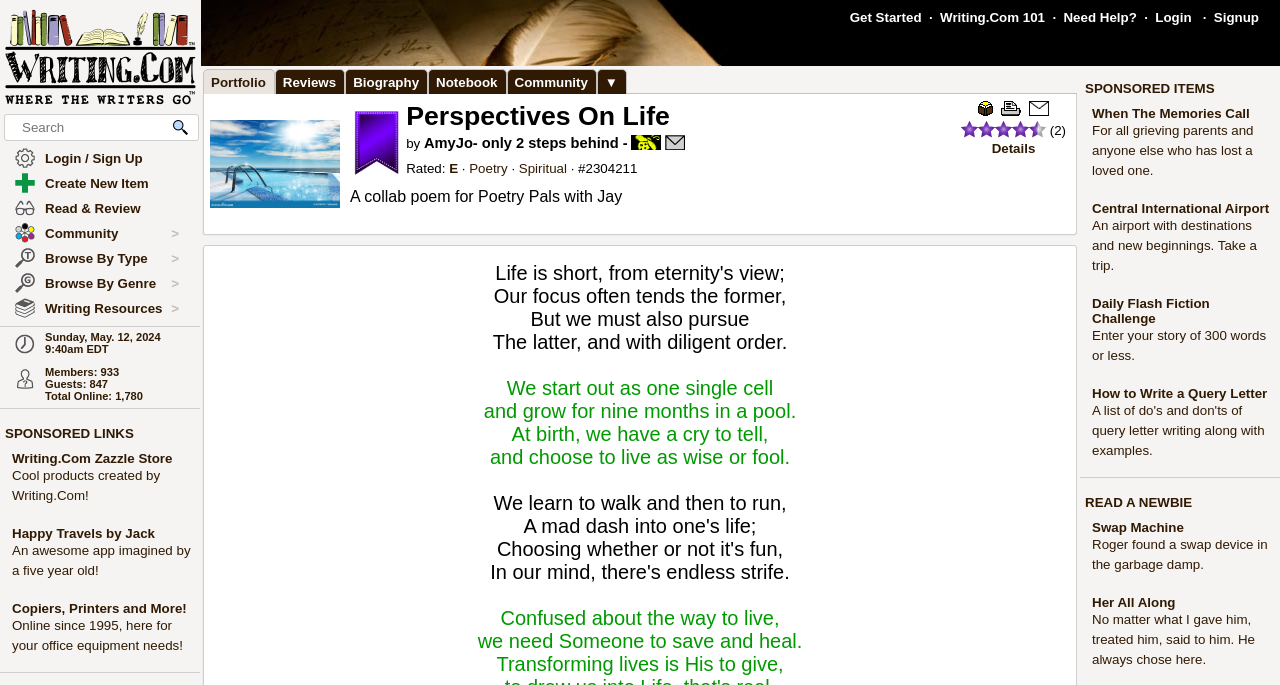Identify the bounding box of the HTML element described as: ">Writing Resources".

[0.0, 0.432, 0.156, 0.469]